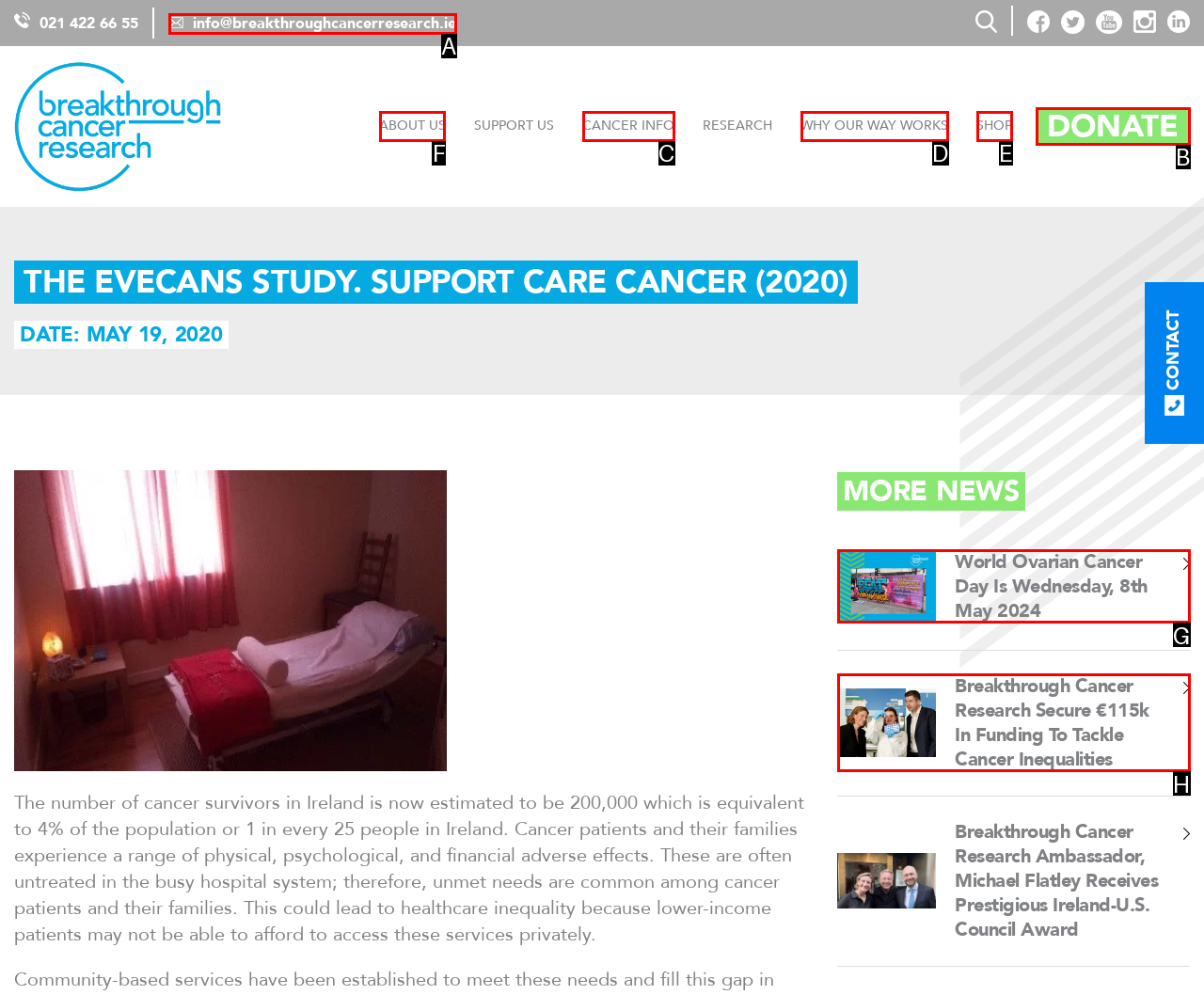Identify the letter of the option to click in order to Click the 'ABOUT US' link. Answer with the letter directly.

F